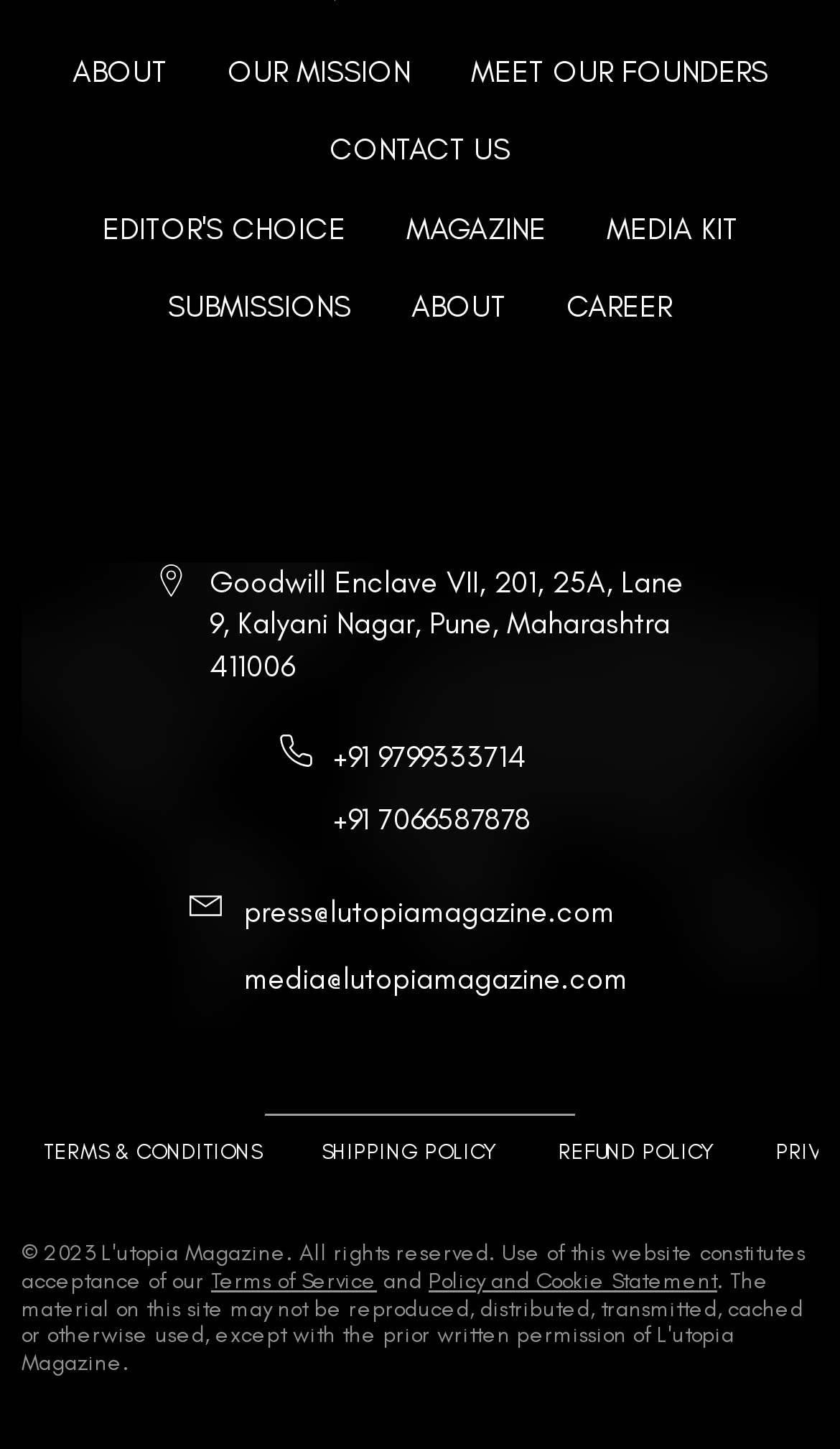Please determine the bounding box coordinates for the element that should be clicked to follow these instructions: "View terms and conditions".

[0.026, 0.776, 0.337, 0.811]